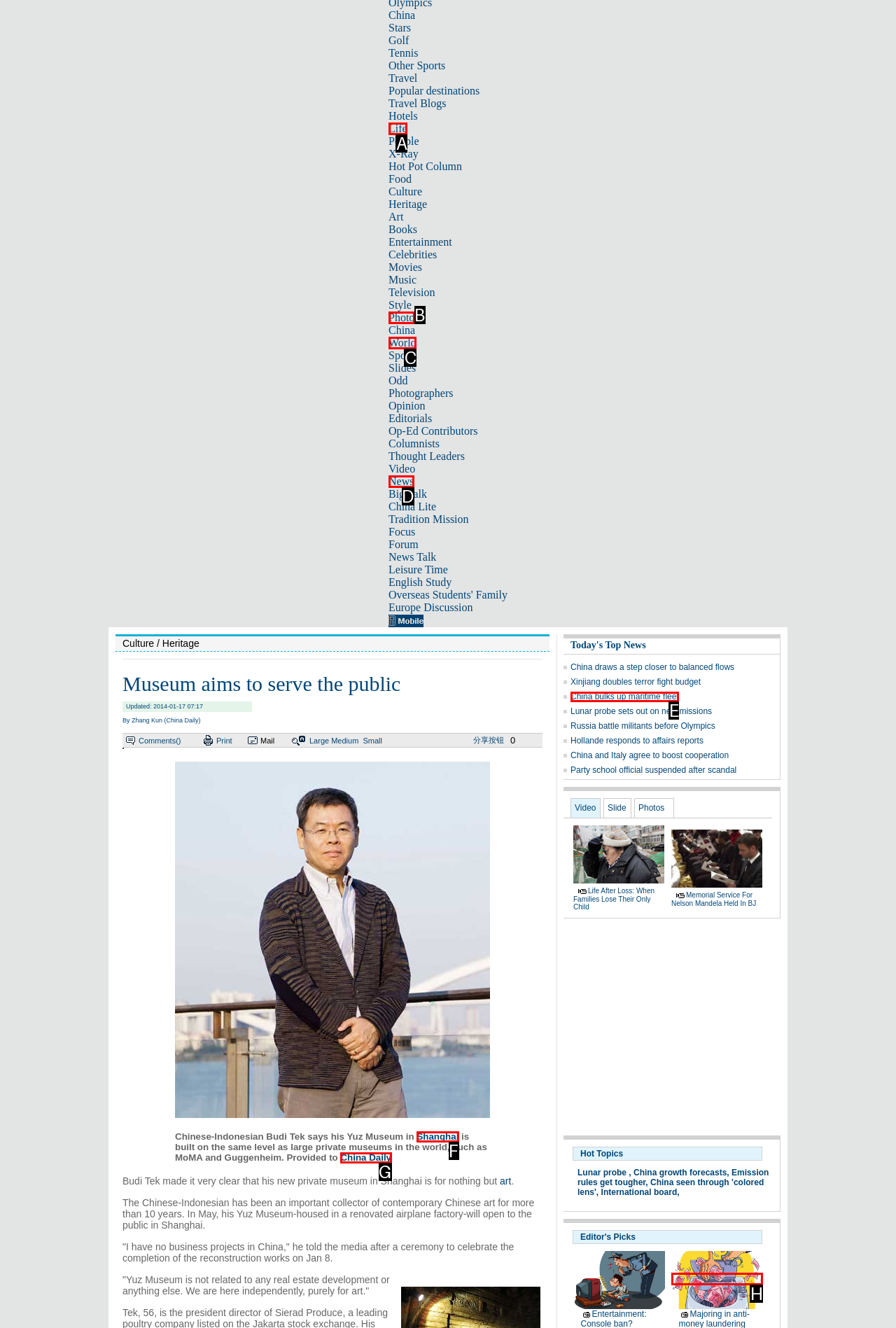Which UI element matches this description: China bulks up maritime fleet?
Reply with the letter of the correct option directly.

E